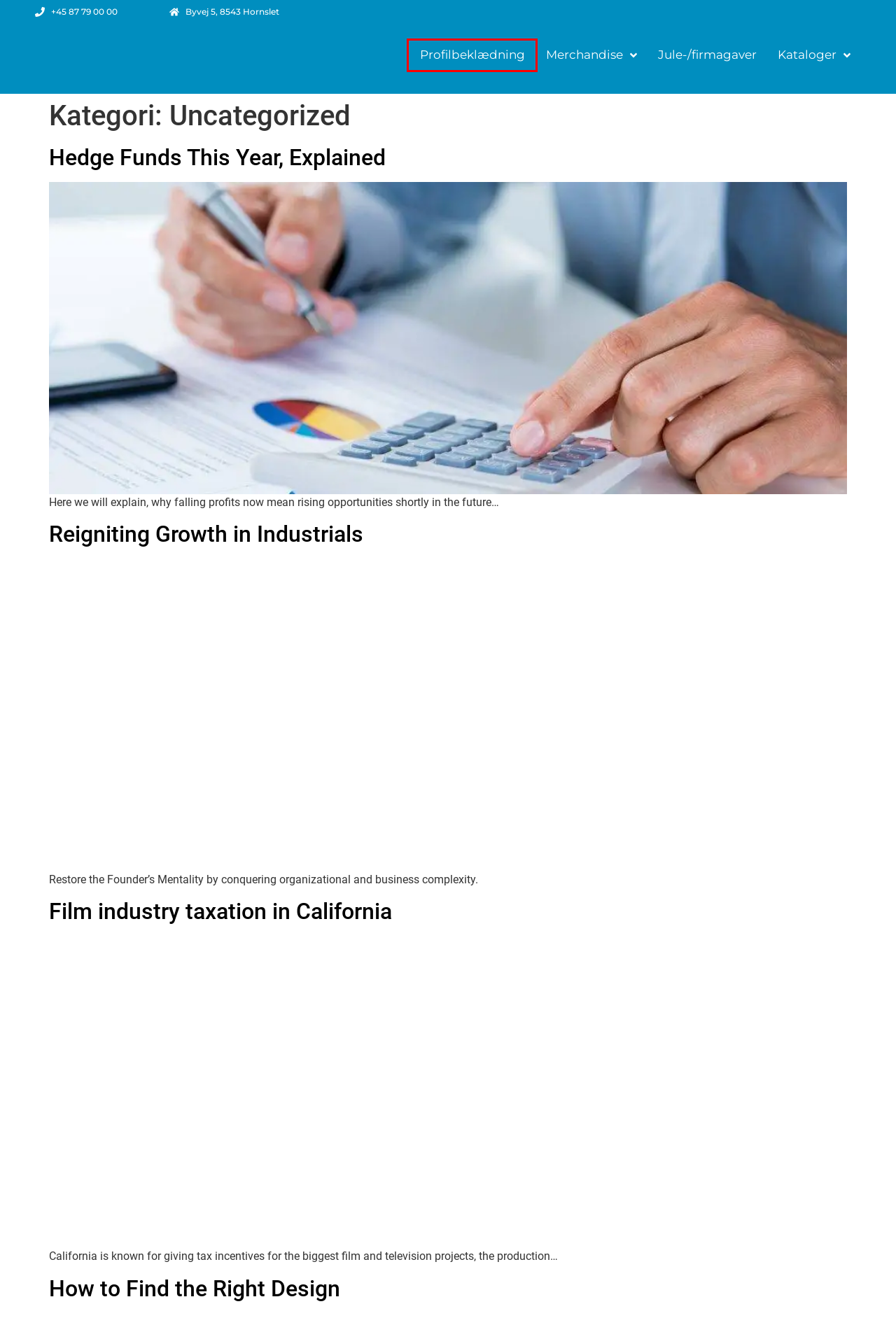Observe the webpage screenshot and focus on the red bounding box surrounding a UI element. Choose the most appropriate webpage description that corresponds to the new webpage after clicking the element in the bounding box. Here are the candidates:
A. Profilbeklædning - Total Reklame
B. Hedge Funds This Year, Explained - Total Reklame
C. Kontakt os - Total Reklame
D. Privatlivspolitik - Total Reklame
E. Jule-/firmagaver - Total Reklame
F. Reigniting Growth in Industrials - Total Reklame
G. How to Find the Right Design - Total Reklame
H. Film industry taxation in California - Total Reklame

A